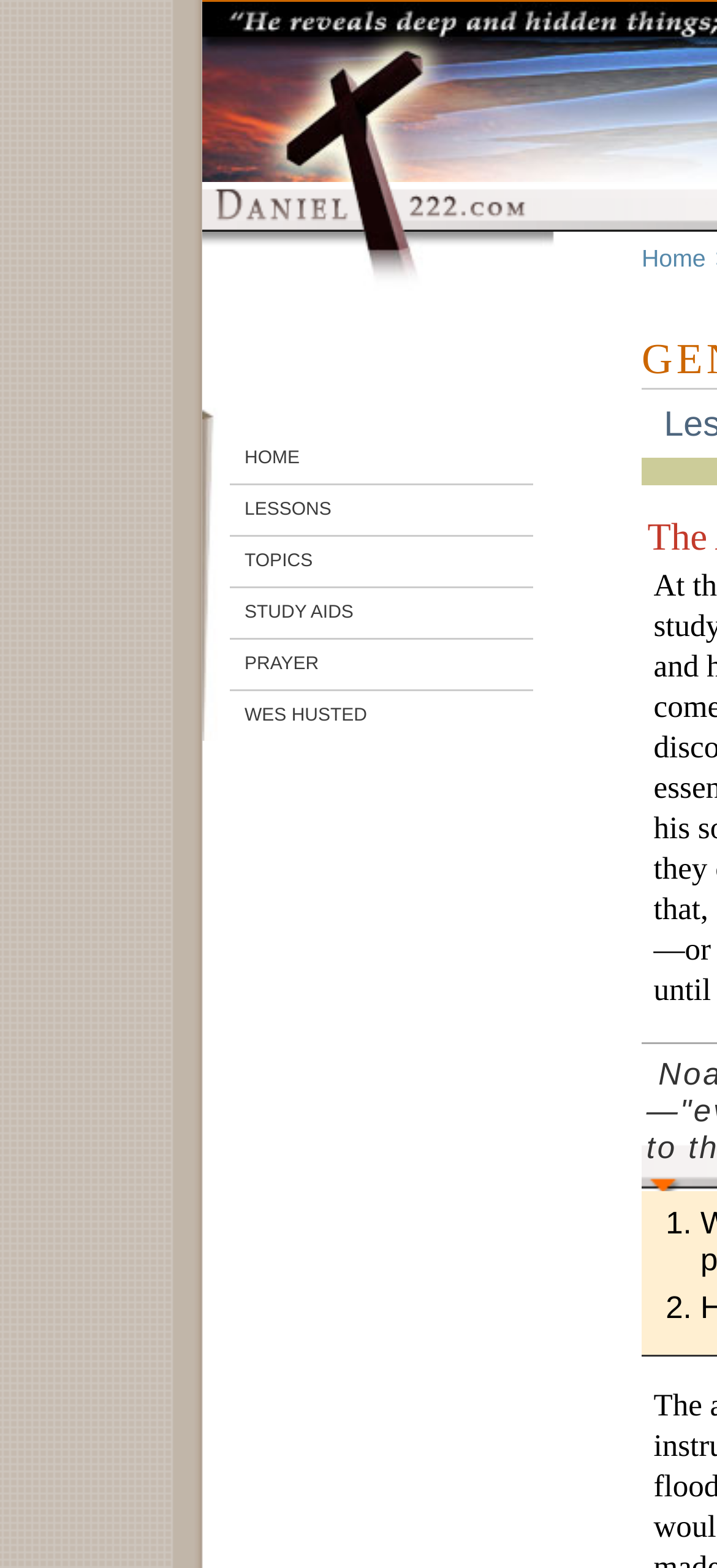Please predict the bounding box coordinates (top-left x, top-left y, bottom-right x, bottom-right y) for the UI element in the screenshot that fits the description: Latest News

None